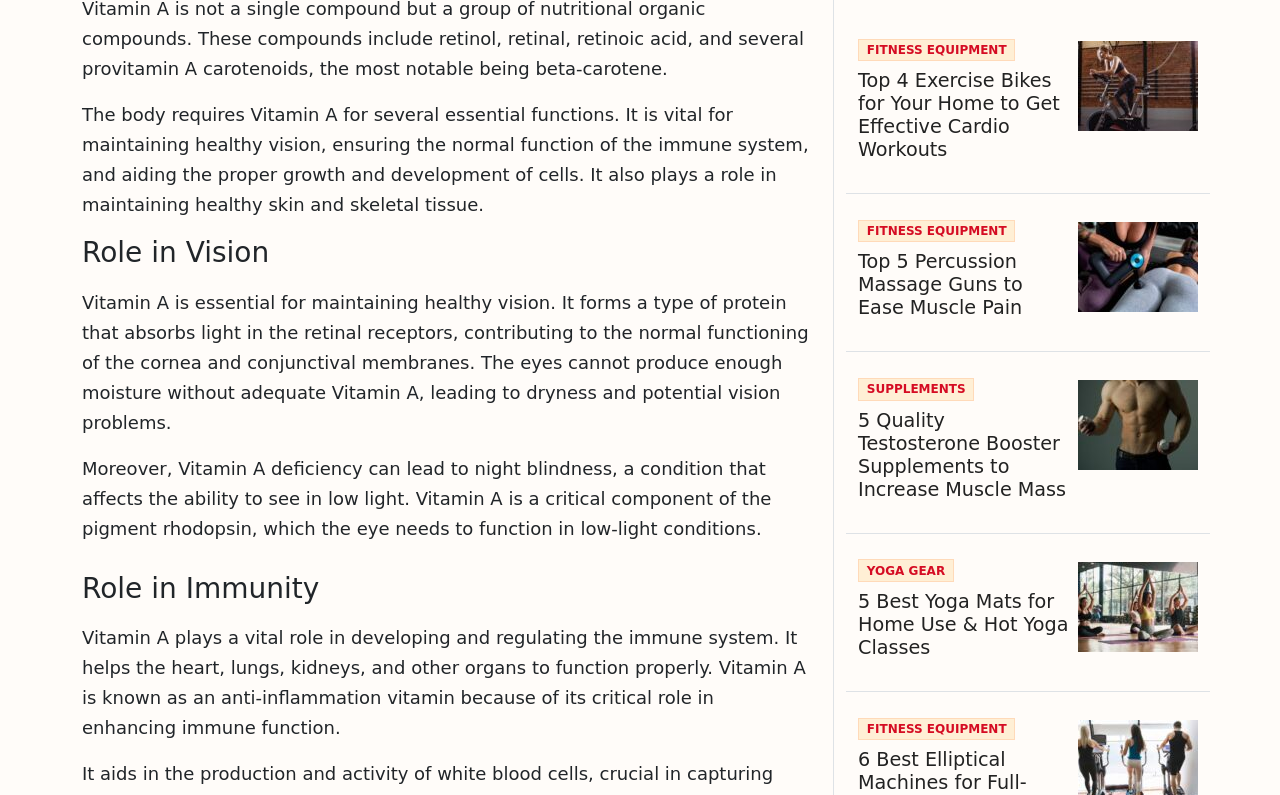Provide the bounding box coordinates for the specified HTML element described in this description: "Autotrophic Bacteria Cultivation". The coordinates should be four float numbers ranging from 0 to 1, in the format [left, top, right, bottom].

None